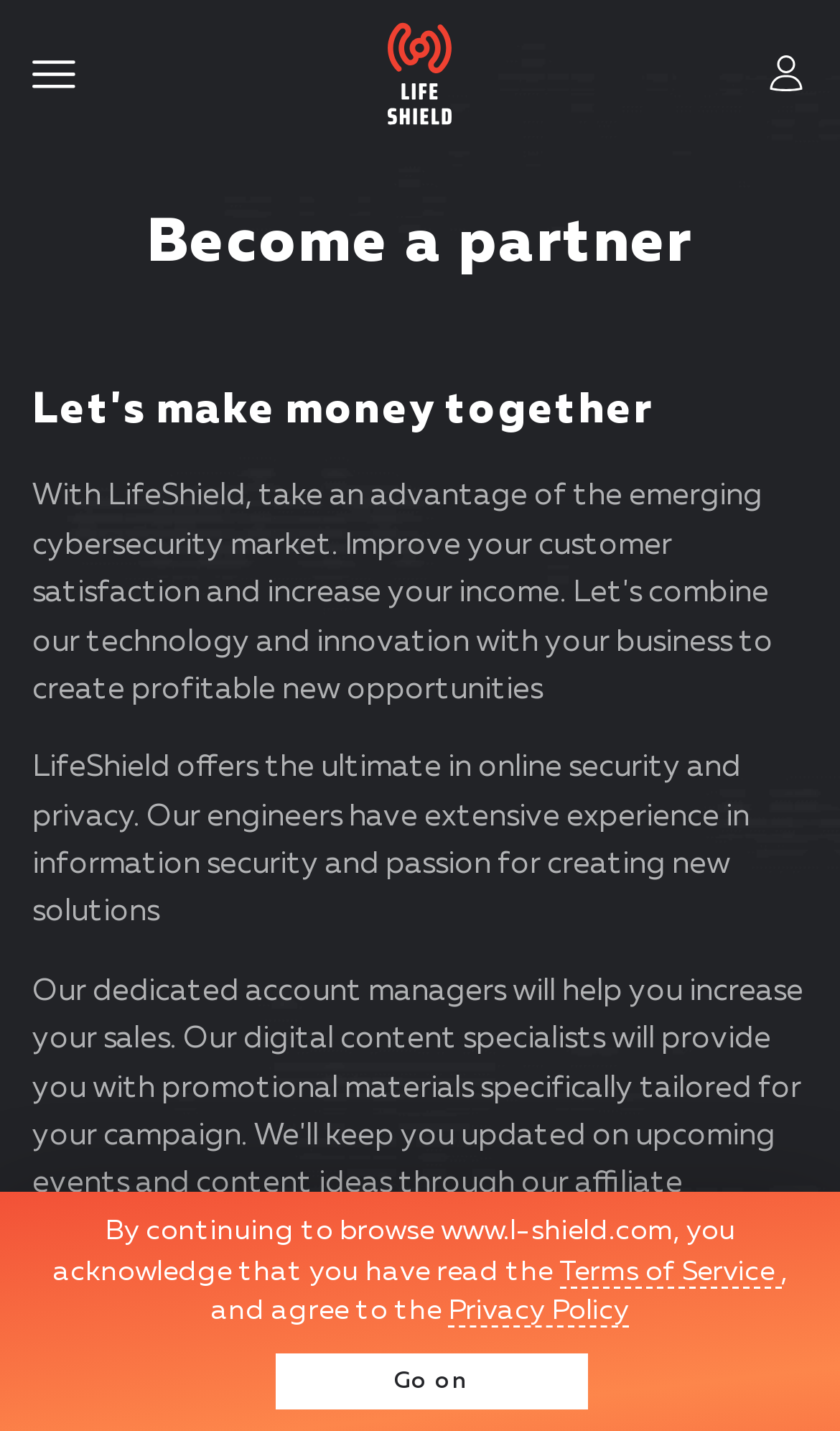Provide a brief response in the form of a single word or phrase:
What is required to continue browsing the website?

Acknowledgement of Terms of Service and Privacy Policy